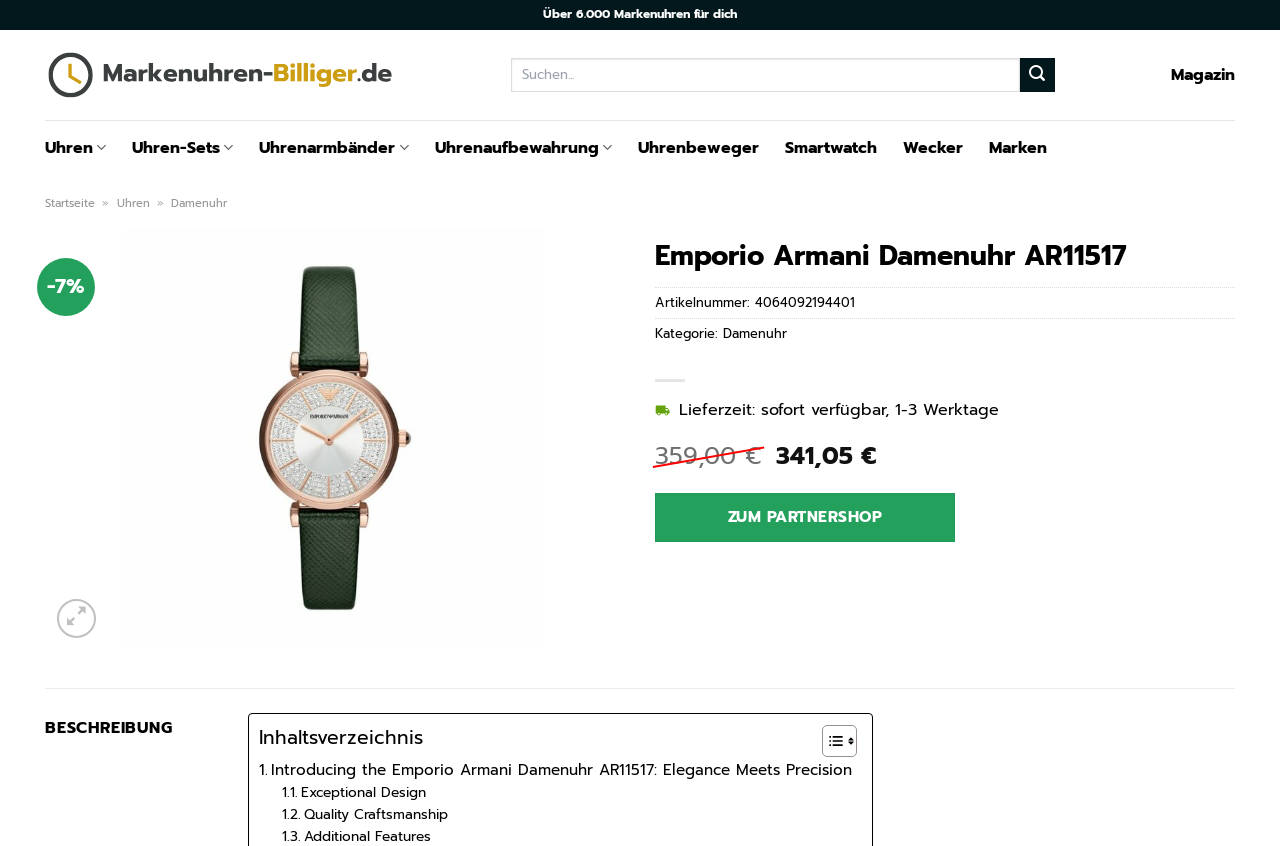Determine the bounding box coordinates for the HTML element mentioned in the following description: "parent_node: Suche nach: name="s" placeholder="Suchen..."". The coordinates should be a list of four floats ranging from 0 to 1, represented as [left, top, right, bottom].

[0.4, 0.069, 0.797, 0.108]